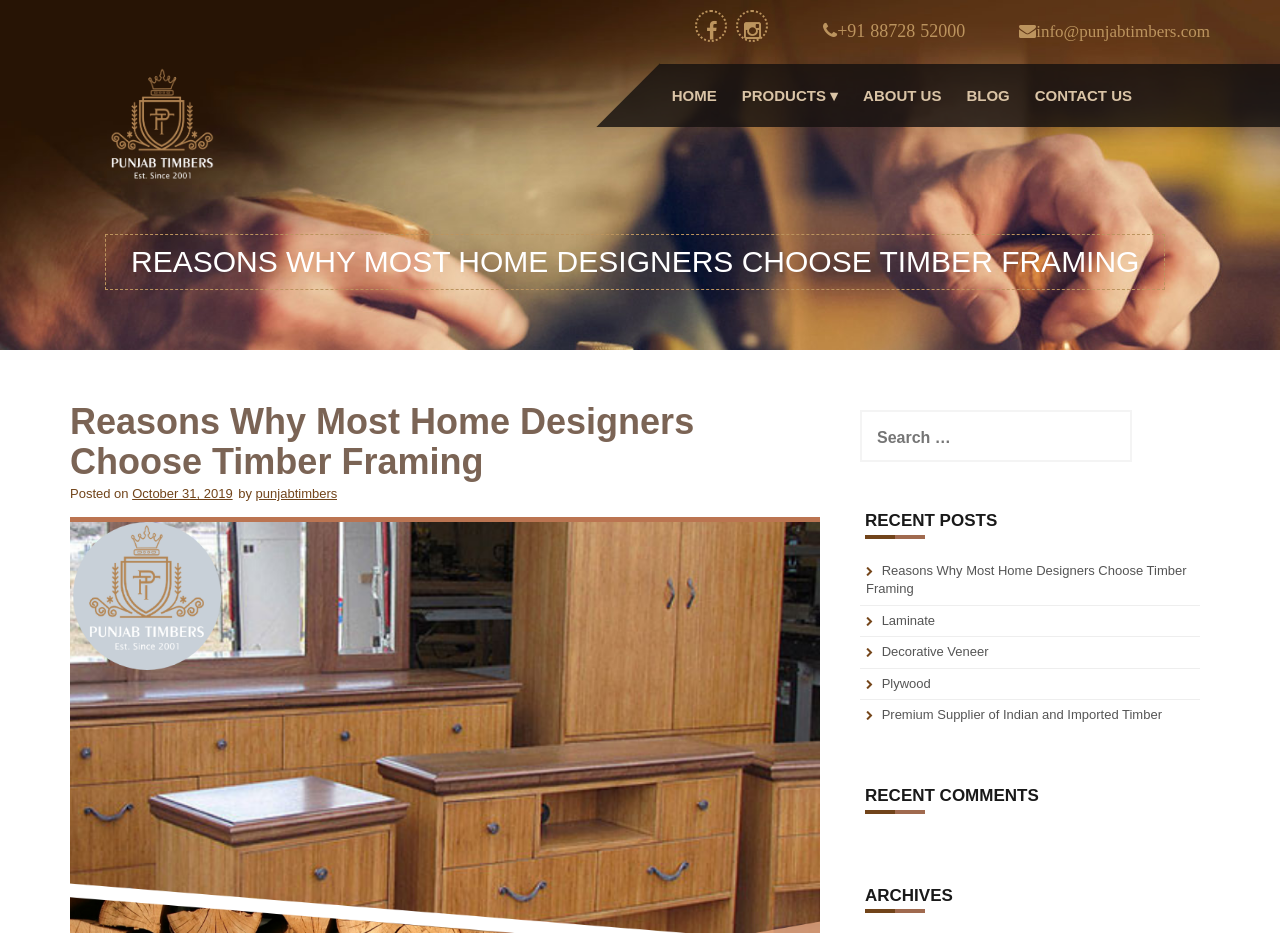Give a comprehensive overview of the webpage, including key elements.

The webpage appears to be a blog or informational website focused on timber framing and home design. At the top, there is a navigation menu with links to "HOME", "PRODUCTS", "ABOUT US", "BLOG", and "CONTACT US". Below the navigation menu, there is a prominent heading that reads "REASONS WHY MOST HOME DESIGNERS CHOOSE TIMBER FRAMING". 

To the left of the heading, there is an image with the text "Punjab Timbers". Below the heading, there is a subheading with the same text, followed by a posting date and author information. The main content of the webpage appears to be an article or blog post discussing the reasons why home designers choose timber framing.

On the right side of the webpage, there is a search bar with a label "Search for:". Below the search bar, there are three sections: "RECENT POSTS", "RECENT COMMENTS", and "ARCHIVES". Each section contains a list of links to related articles or blog posts. There are five links in the "RECENT POSTS" section, with titles such as "Reasons Why Most Home Designers Choose Timber Framing", "Laminate", and "Decorative Veneer".